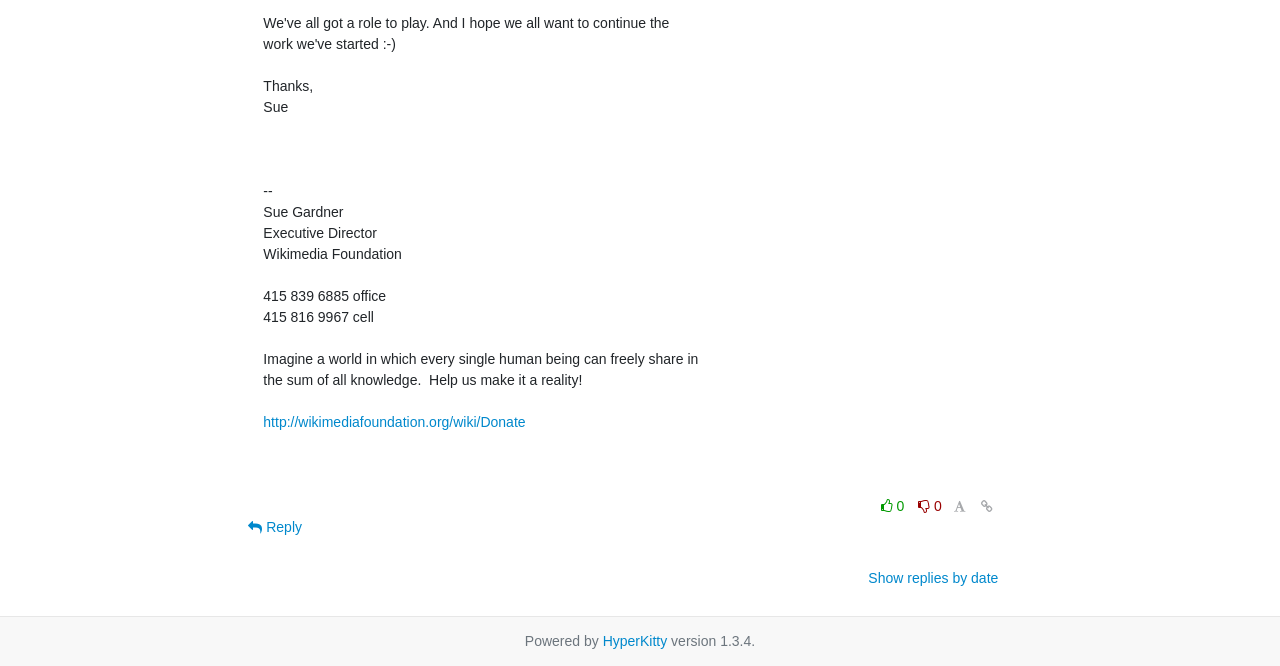Locate the UI element described as follows: "0". Return the bounding box coordinates as four float numbers between 0 and 1 in the order [left, top, right, bottom].

[0.713, 0.74, 0.74, 0.779]